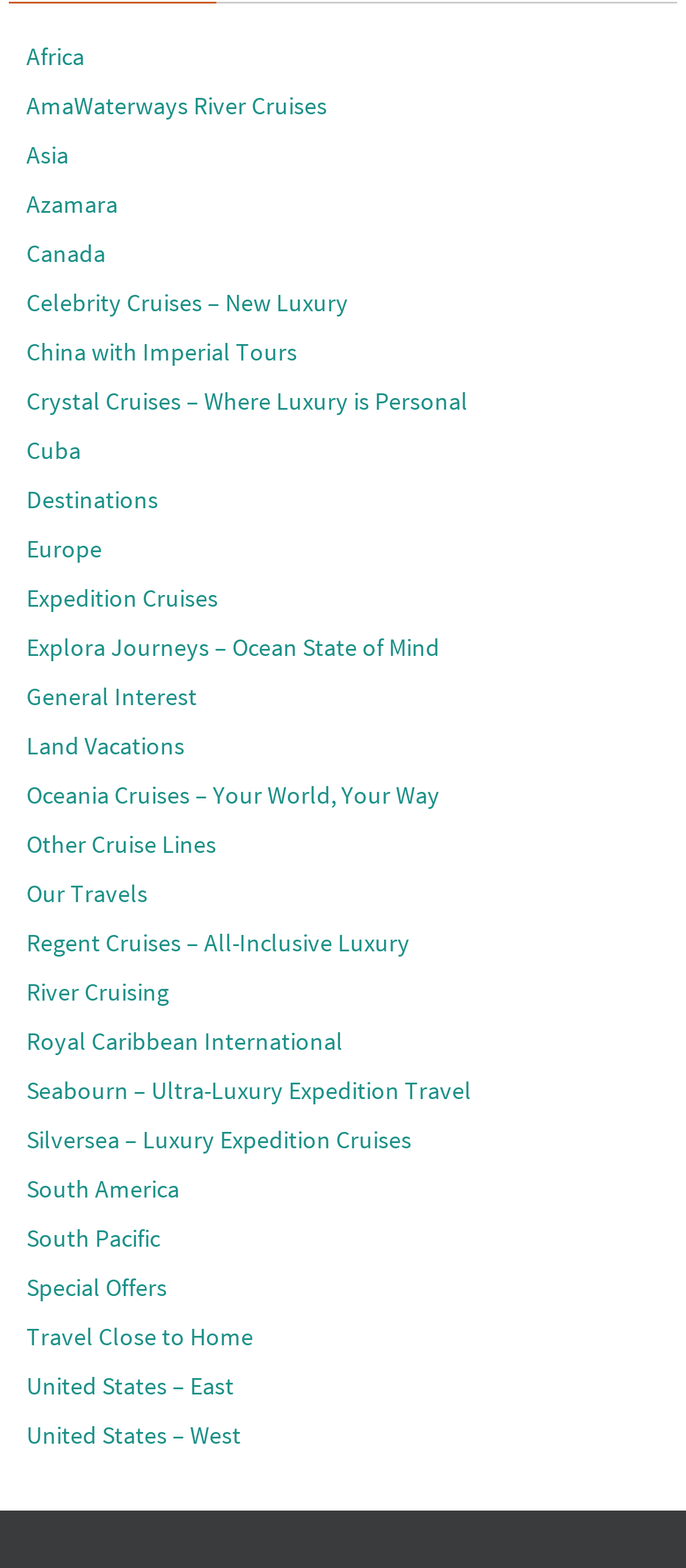Please determine the bounding box coordinates of the element's region to click for the following instruction: "Discover destinations in Europe".

[0.038, 0.339, 0.149, 0.361]